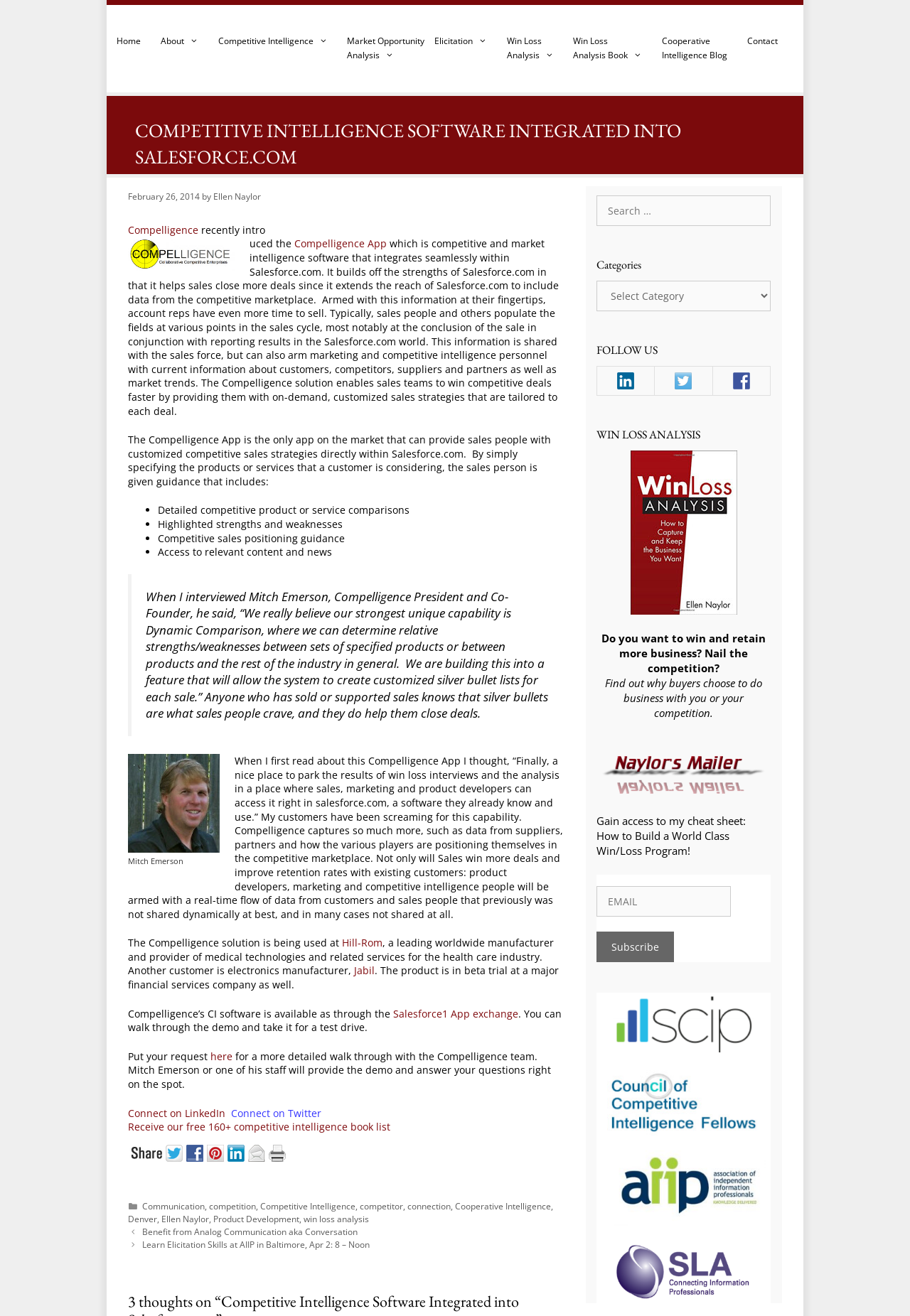Locate the bounding box coordinates of the area that needs to be clicked to fulfill the following instruction: "Read the article about Compelligence App". The coordinates should be in the format of four float numbers between 0 and 1, namely [left, top, right, bottom].

[0.141, 0.169, 0.218, 0.18]